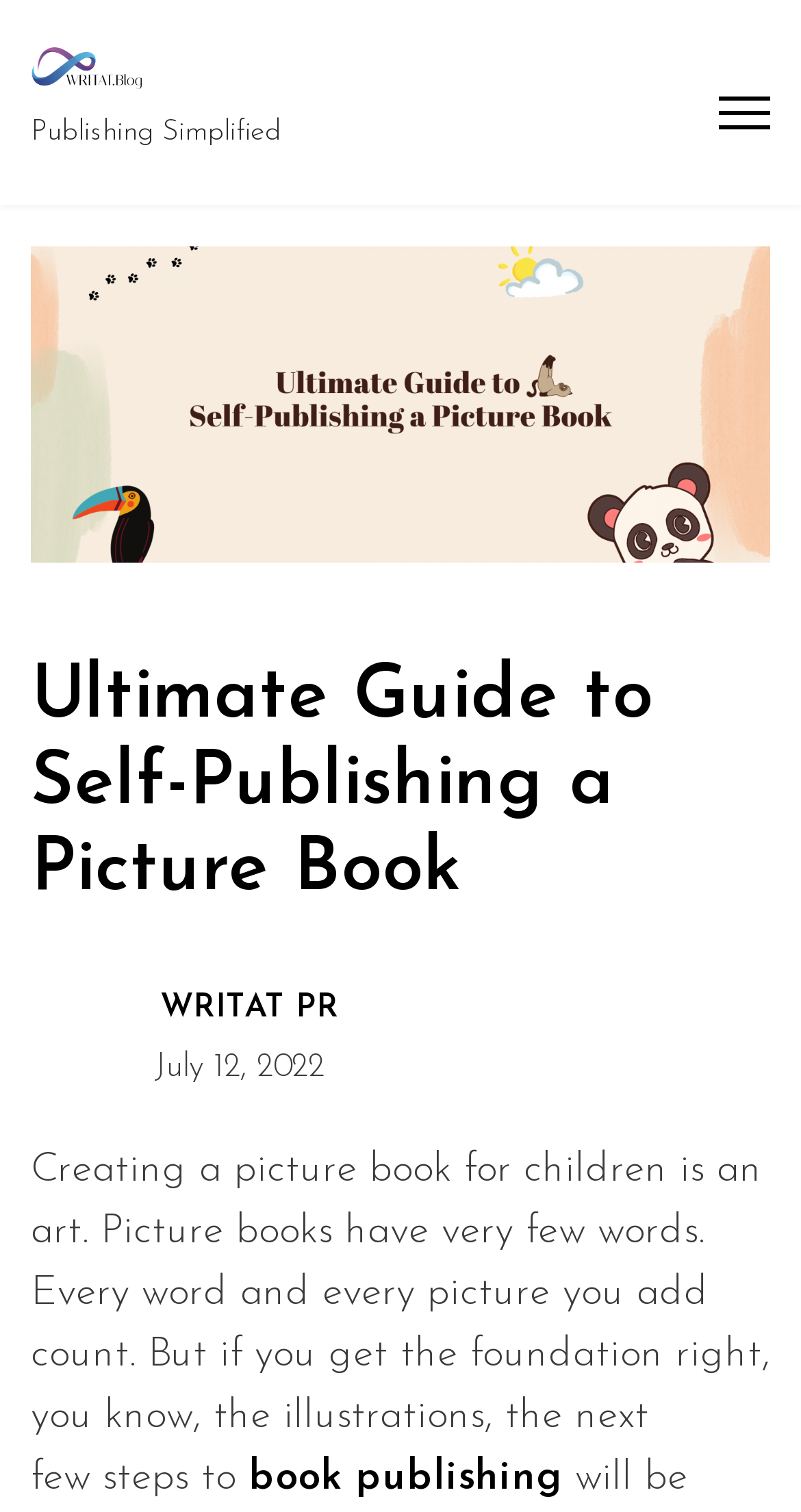Write an extensive caption that covers every aspect of the webpage.

This webpage is about self-publishing a picture book, with a focus on the steps involved in the process. At the top right corner, there is a menu link. On the top left, there is a link to Writat.com, a self-publishing platform for books and eBooks, accompanied by a small image. Below this, the text "Publishing Simplified" is displayed prominently.

A large figure takes up most of the top section, containing a single image. Below this, there is a header section with the title "Ultimate Guide to Self-Publishing a Picture Book". On the right side of this section, there are two links: "WRITAT PR" and "July 12, 2022", with the latter being a timestamp.

The main content of the webpage starts below this section, with a block of text that discusses the art of creating a picture book for children. The text spans multiple lines and covers most of the width of the page. There are a few short lines of text at the bottom of the page, including "next few steps to" and "book publishing".